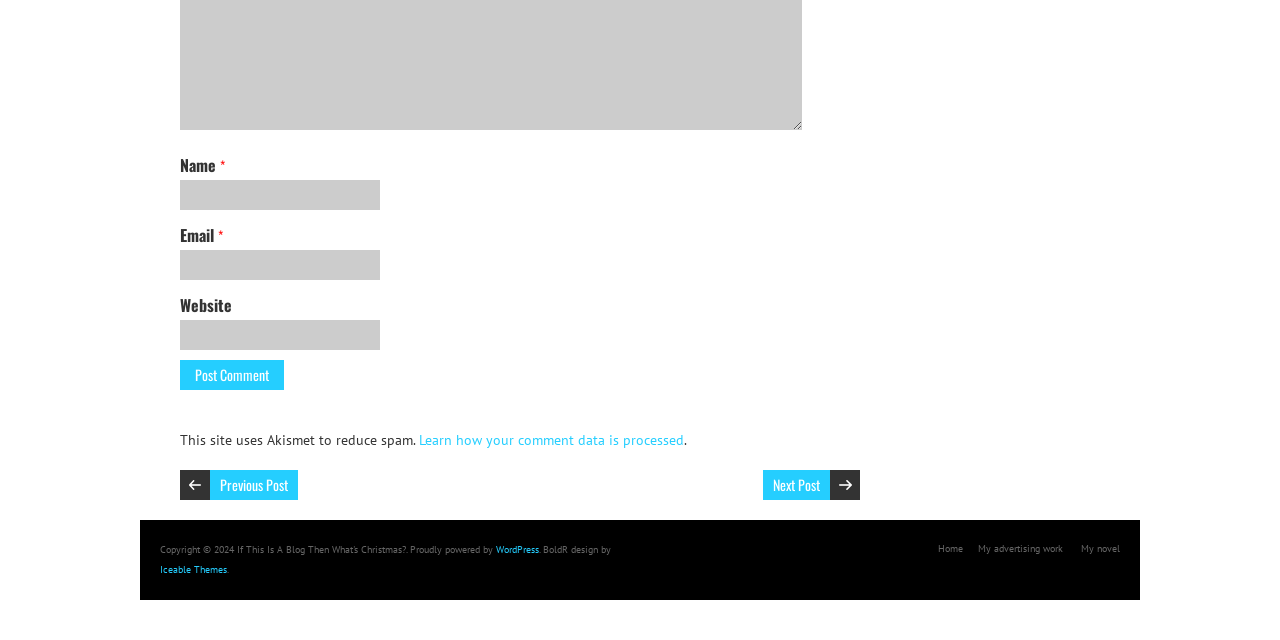Determine the bounding box coordinates for the UI element matching this description: "January 2023".

None